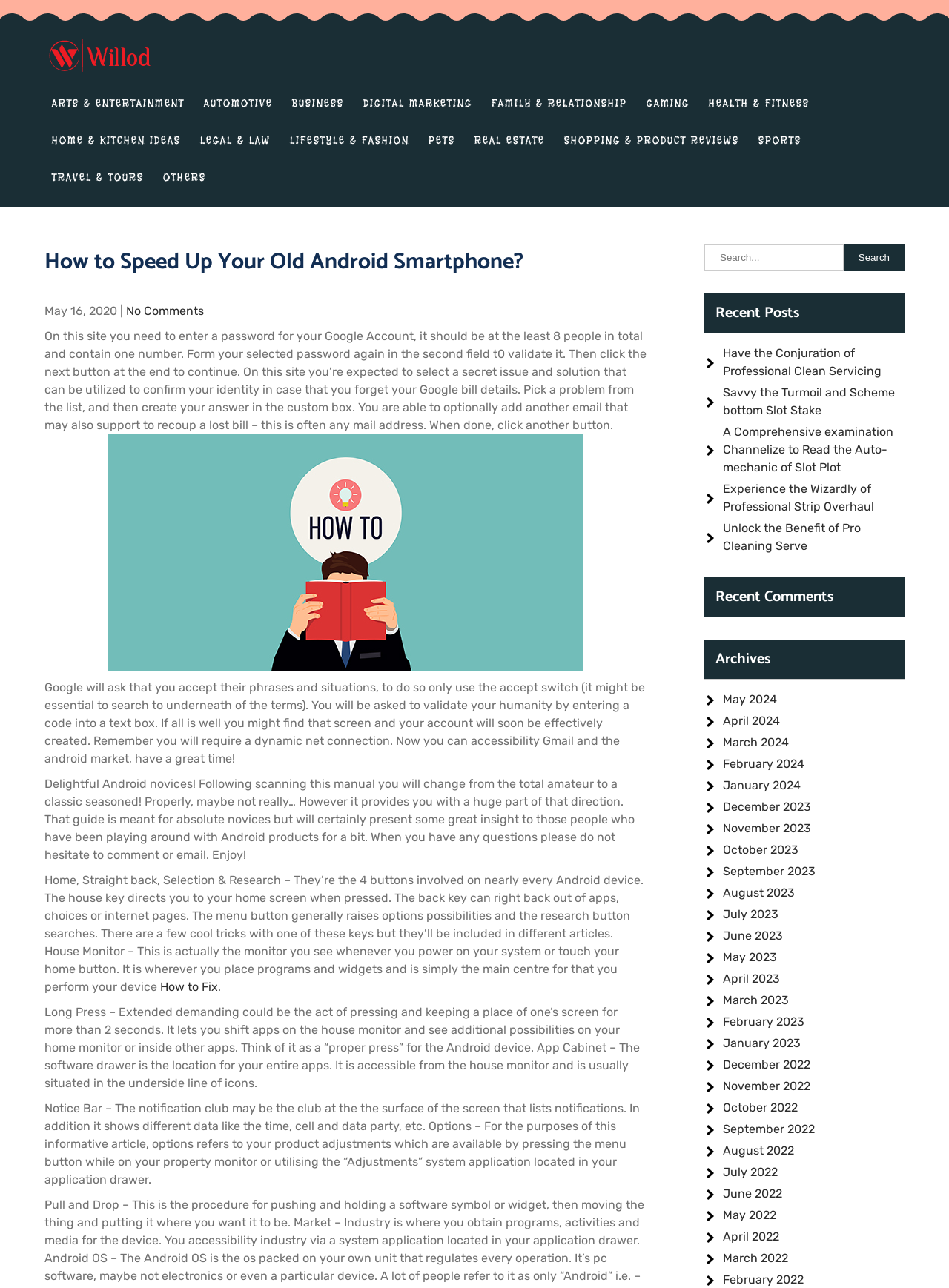Explain the webpage's layout and main content in detail.

This webpage is about a blog post titled "How to Speed Up Your Old Android Smartphone?" by Willod. At the top, there is a header section with a logo and a navigation menu with various categories such as Arts & Entertainment, Automotive, Business, and more. 

Below the header, there is a brief introduction to the blog post, followed by a section with the post's title, date, and a comment count. The main content of the blog post is divided into several sections, each explaining a specific aspect of using an Android smartphone, such as the home screen, back button, menu button, and search function. The content is written in a conversational tone and includes some technical terms related to Android devices.

On the right side of the page, there are three complementary sections: Recent Posts, Recent Comments, and Archives. The Recent Posts section lists several links to other blog posts, while the Recent Comments section is empty. The Archives section lists links to blog posts from different months and years, dating back to 2022.

There are also some images on the page, including a logo and a screenshot of an Android device. The overall layout of the page is clean and easy to navigate, with clear headings and concise text.